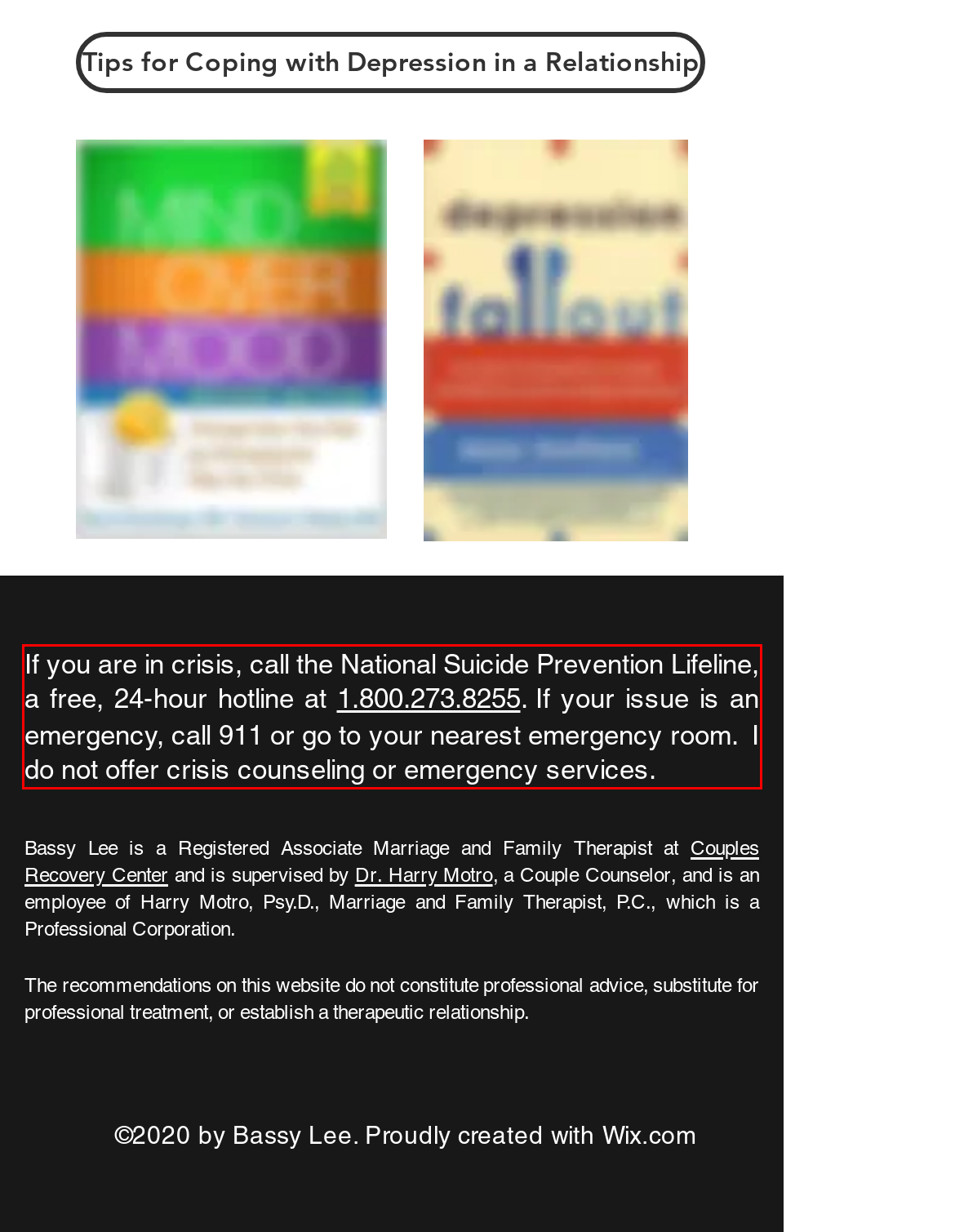View the screenshot of the webpage and identify the UI element surrounded by a red bounding box. Extract the text contained within this red bounding box.

If you are in crisis, call the National Suicide Prevention Lifeline, a free, 24-hour hotline at 1.800.273.8255. If your issue is an emergency, call 911 or go to your nearest emergency room. I do not offer crisis counseling or emergency services.